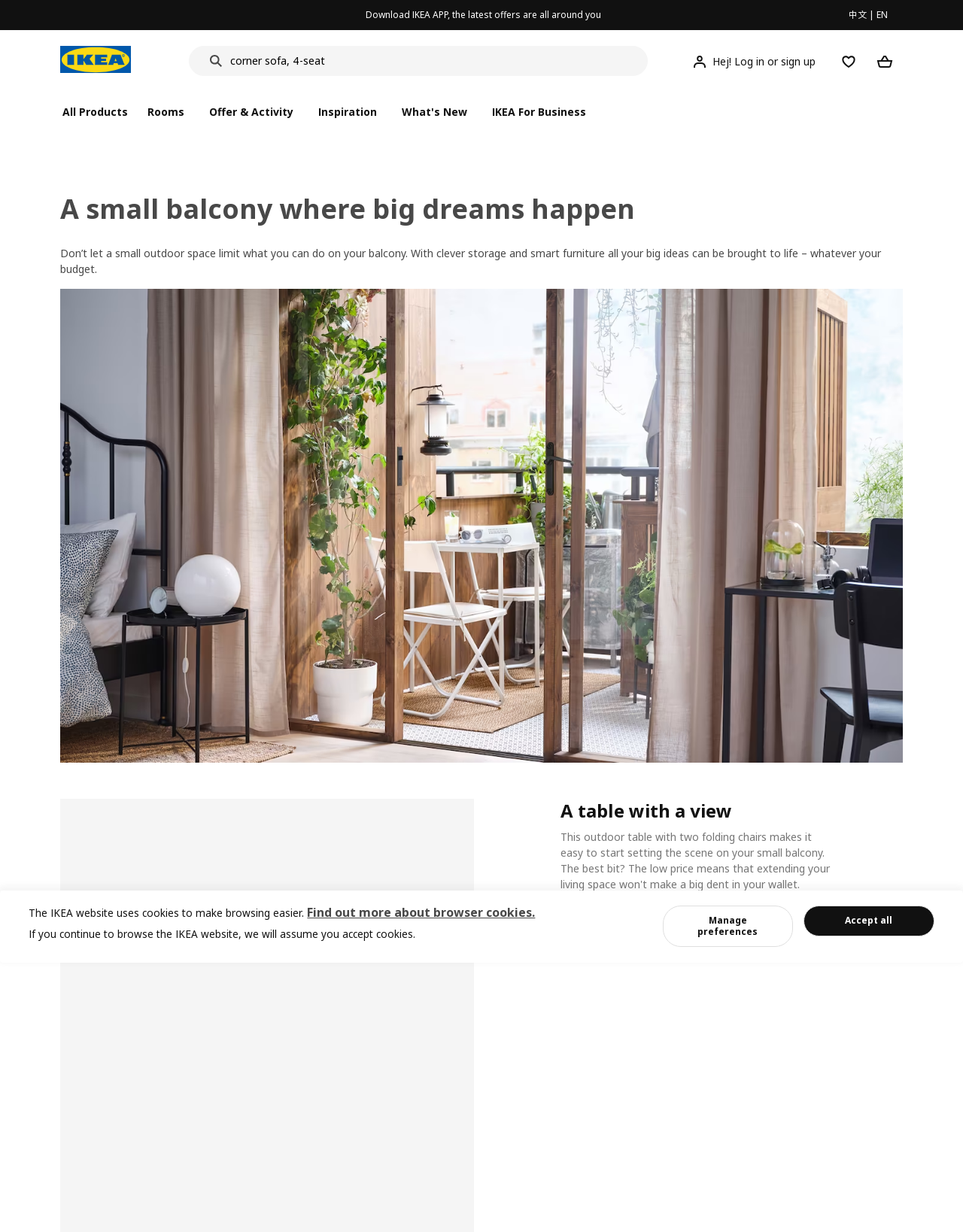Can you provide the bounding box coordinates for the element that should be clicked to implement the instruction: "See all outdoor dining sets"?

[0.582, 0.744, 0.755, 0.768]